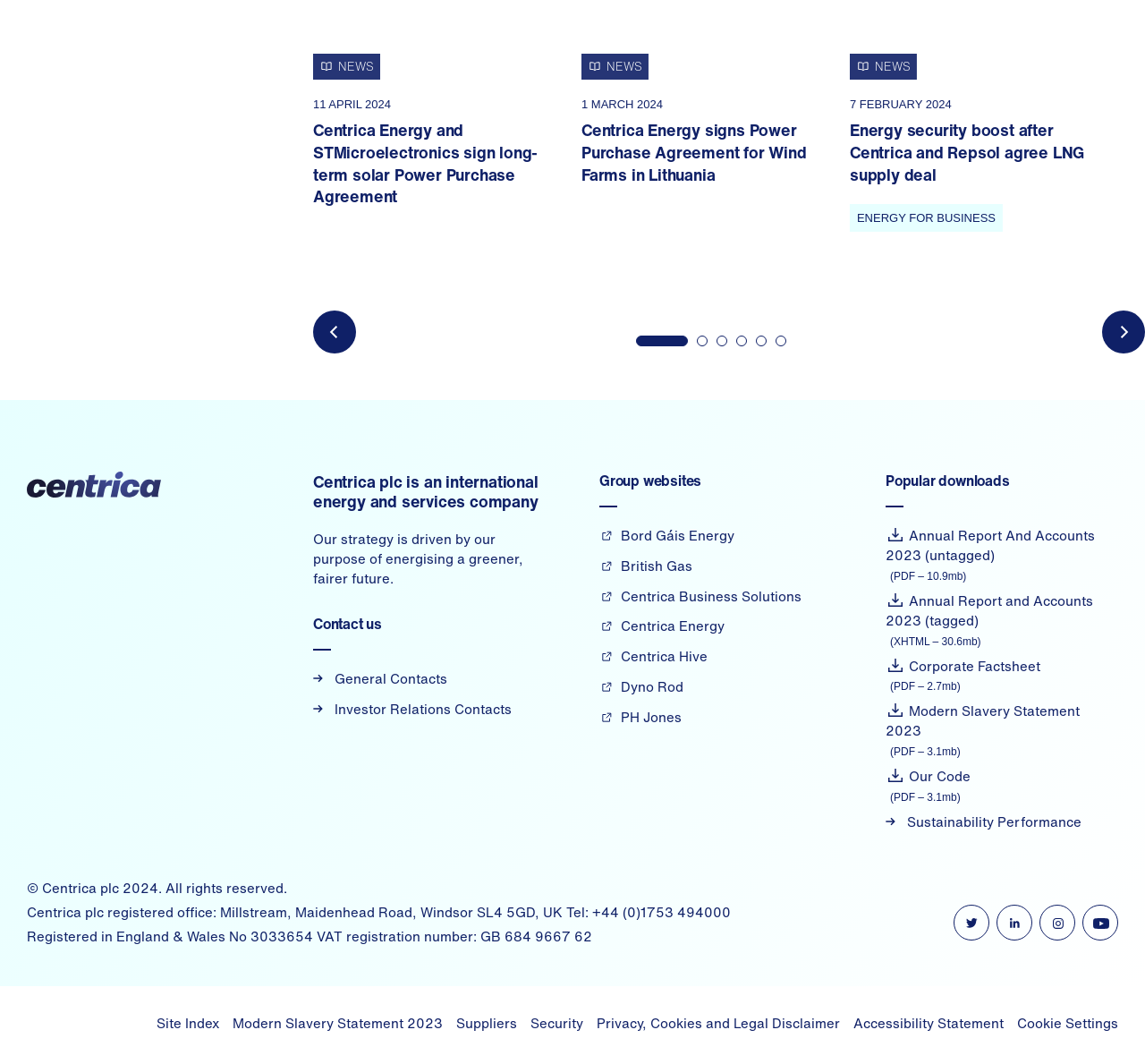Indicate the bounding box coordinates of the element that must be clicked to execute the instruction: "Click the 'General Contacts' link". The coordinates should be given as four float numbers between 0 and 1, i.e., [left, top, right, bottom].

[0.273, 0.632, 0.391, 0.651]